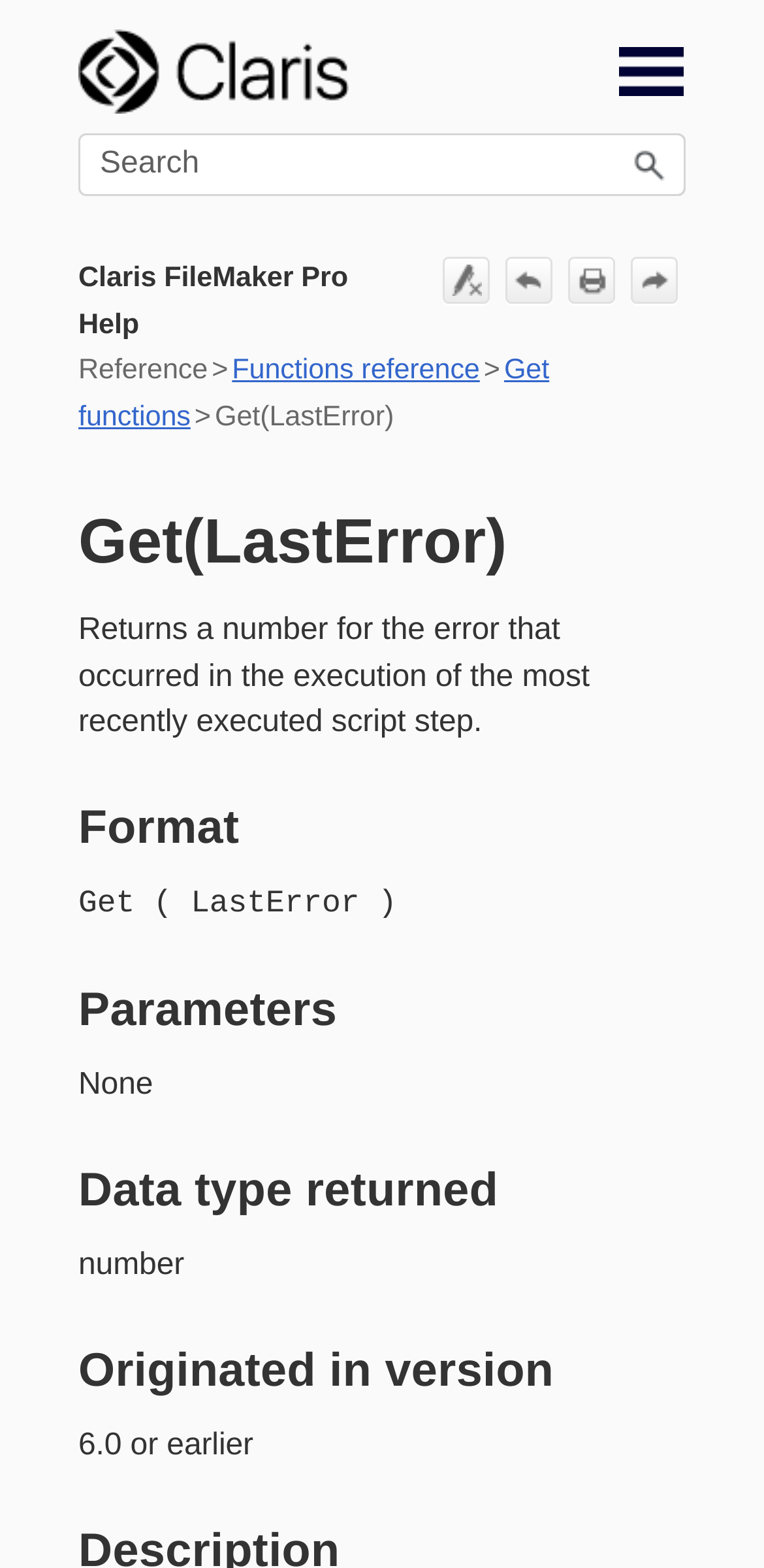Please identify the bounding box coordinates of the element's region that I should click in order to complete the following instruction: "Remove highlights". The bounding box coordinates consist of four float numbers between 0 and 1, i.e., [left, top, right, bottom].

[0.579, 0.164, 0.641, 0.194]